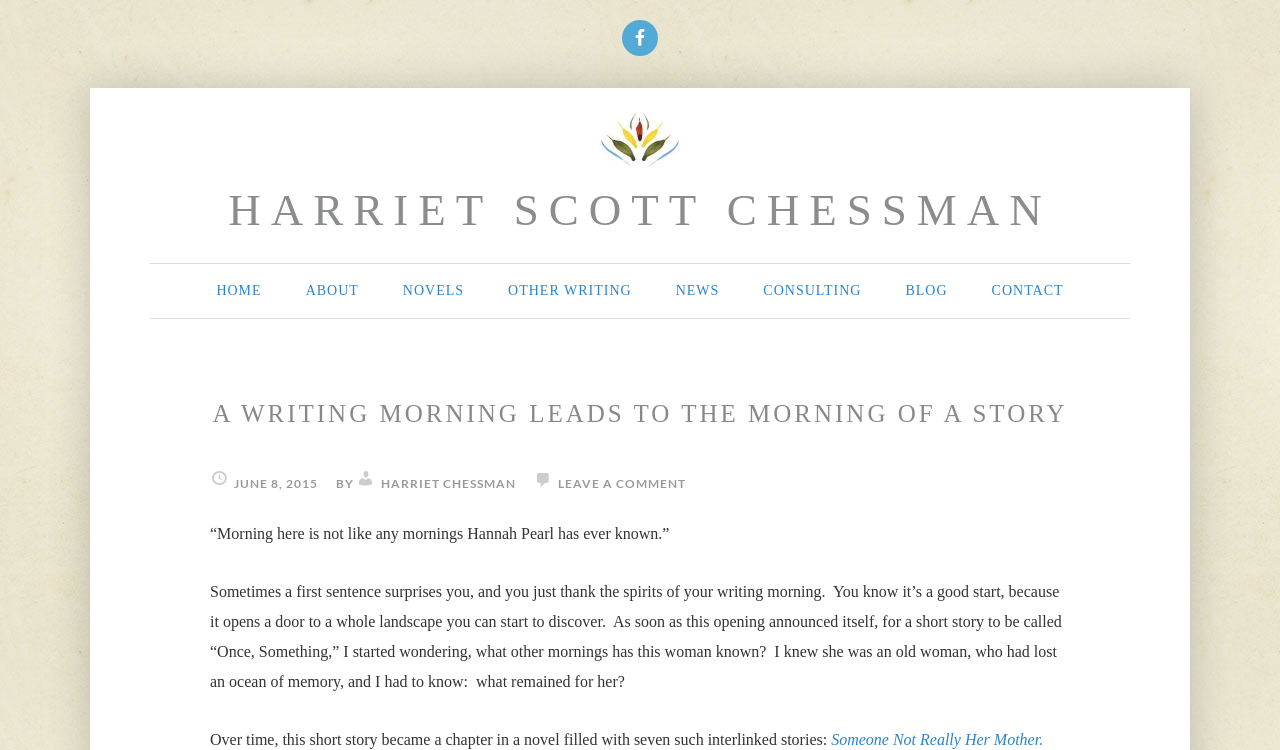Identify the bounding box coordinates of the specific part of the webpage to click to complete this instruction: "visit Facebook page".

[0.486, 0.027, 0.514, 0.075]